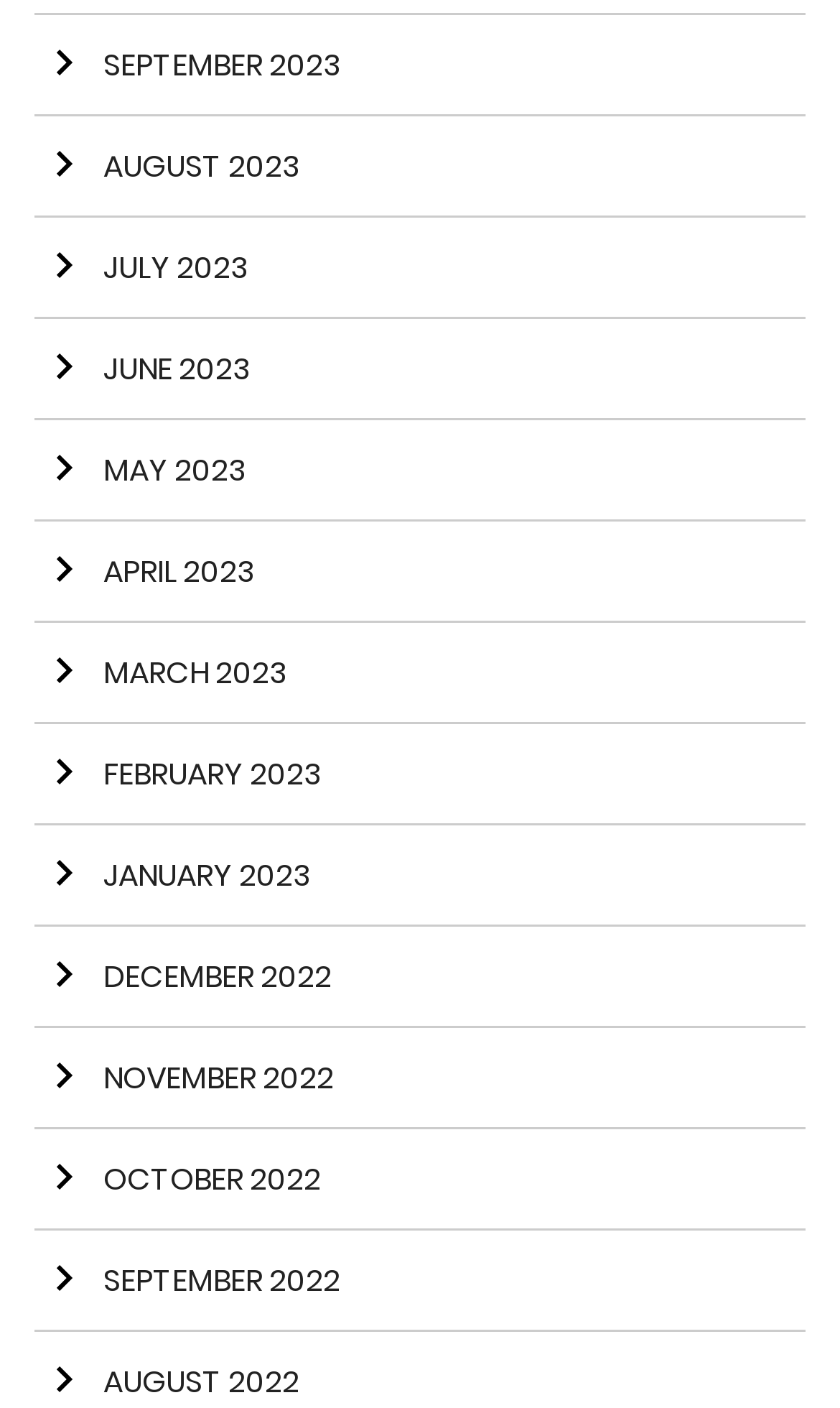Can you find the bounding box coordinates of the area I should click to execute the following instruction: "Click the Browse button"?

None